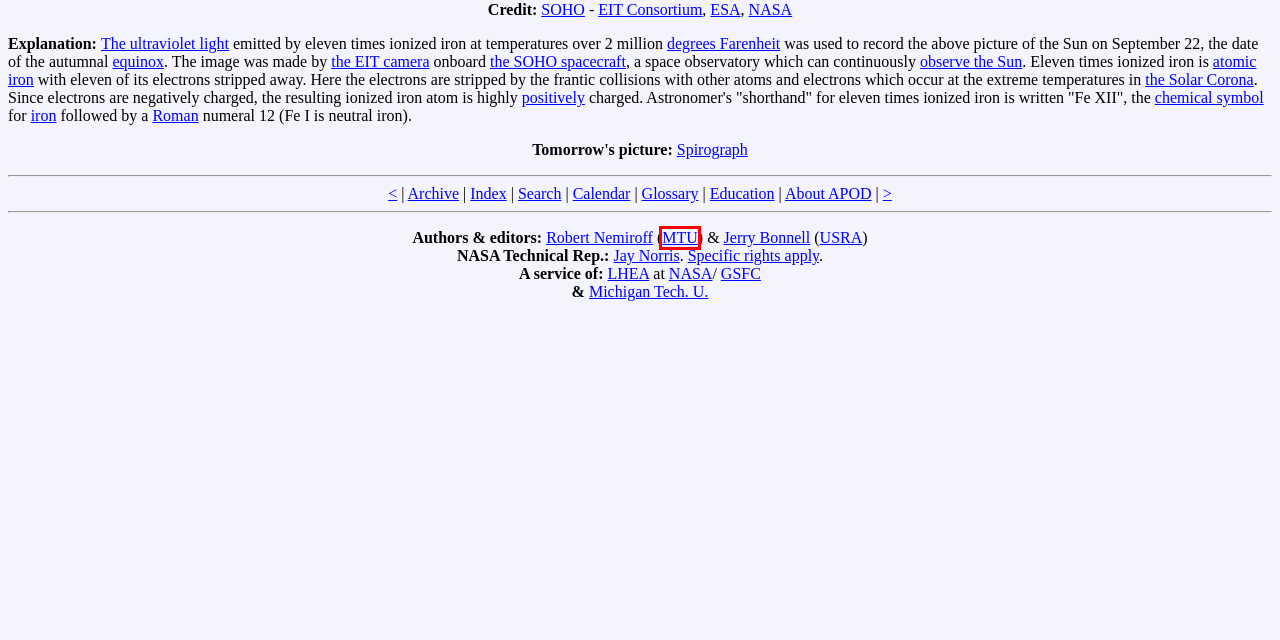You have been given a screenshot of a webpage, where a red bounding box surrounds a UI element. Identify the best matching webpage description for the page that loads after the element in the bounding box is clicked. Options include:
A. Iron Comics
B. Robert J. Nemiroff's Home Page
C. The Comic Book Periodic Table of the Elements
D. Goddard Space Flight Center - NASA
E. Physics | Michigan Technological University
F. Michigan Technological University
G. SOHO Extreme ultraviolet Imaging Telescope (EIT)
H. Bonnell

E